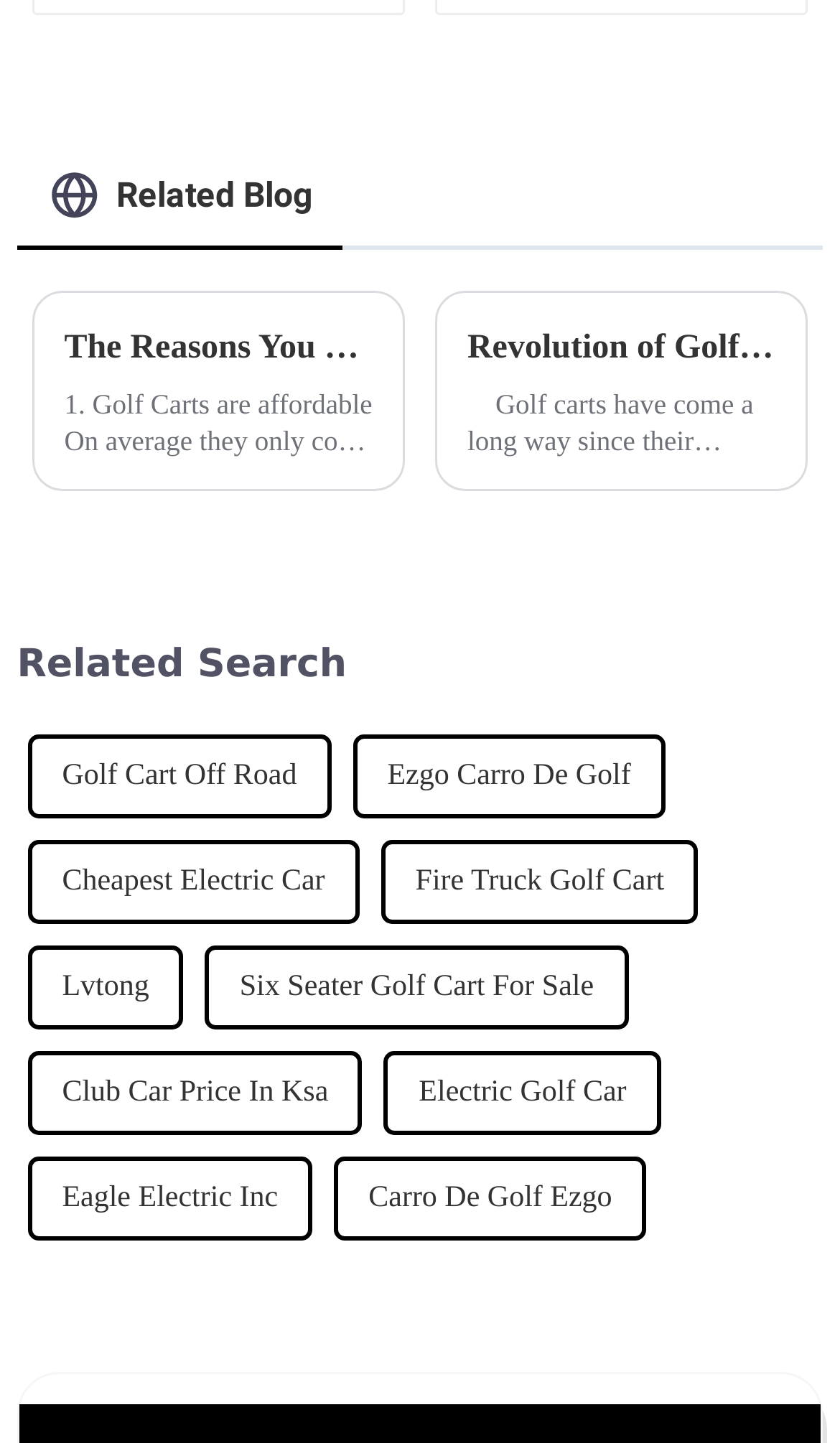Determine the bounding box coordinates of the clickable region to execute the instruction: "Search for golf cart off road". The coordinates should be four float numbers between 0 and 1, denoted as [left, top, right, bottom].

[0.033, 0.509, 0.394, 0.567]